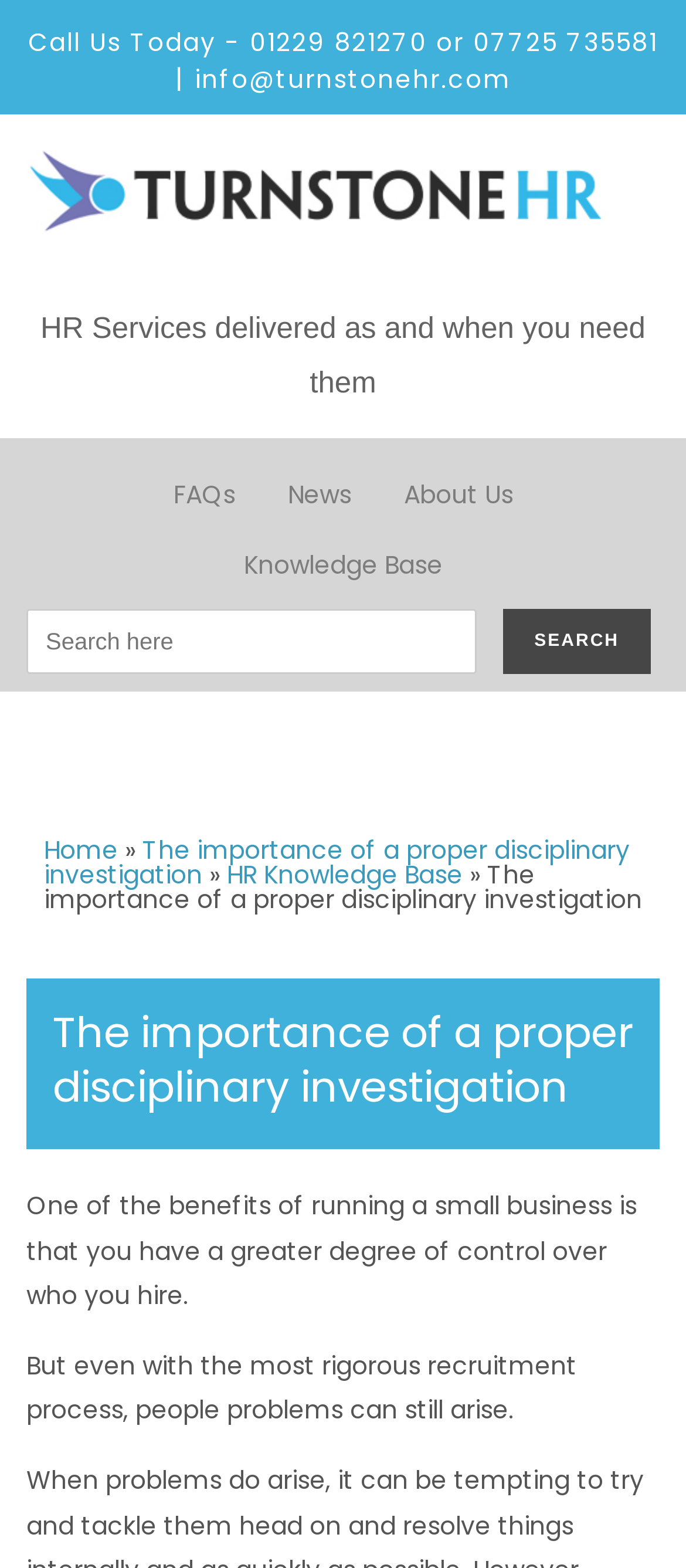Locate the bounding box coordinates of the UI element described by: "Knowledge Base". Provide the coordinates as four float numbers between 0 and 1, formatted as [left, top, right, bottom].

[0.317, 0.338, 0.683, 0.383]